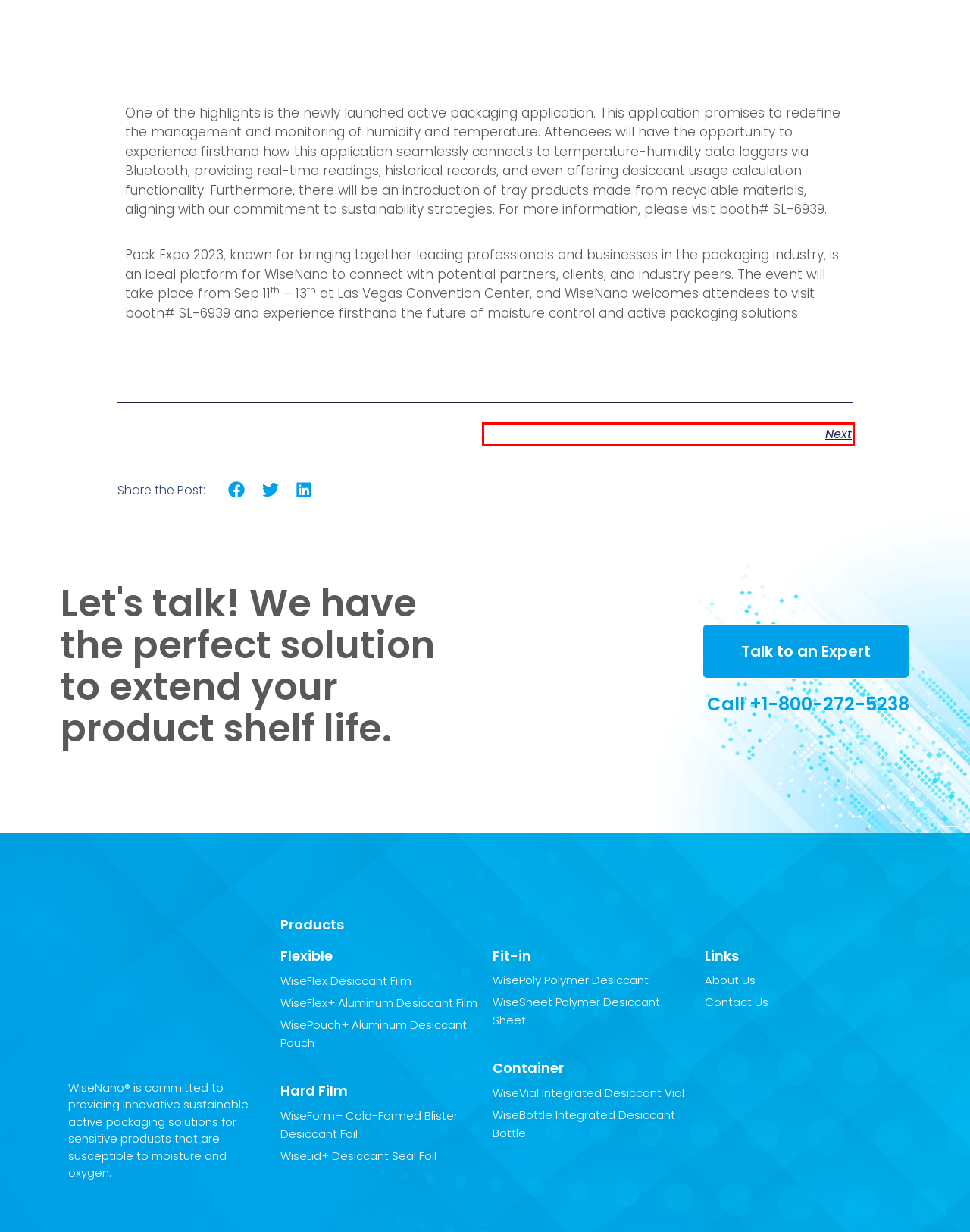Analyze the given webpage screenshot and identify the UI element within the red bounding box. Select the webpage description that best matches what you expect the new webpage to look like after clicking the element. Here are the candidates:
A. Aluminum Desiccant Pouch | WiseNano
B. WiseBottle Integrated Desiccant Bottle | WiseNano
C. WiseFlex Desiccant Film | WiseNano
D. WiseSheet Polymer Desiccant Sheet | WiseNano
E. WiseFlex+ Aluminum Desiccant Film | WiseNano
F. WiseLid+ Desiccant Seal Foil | WiseNano
G. WiseVial Integrated Desiccant Vial | WiseNano
H. WisePoly Polymer Desiccant | WiseNano

C